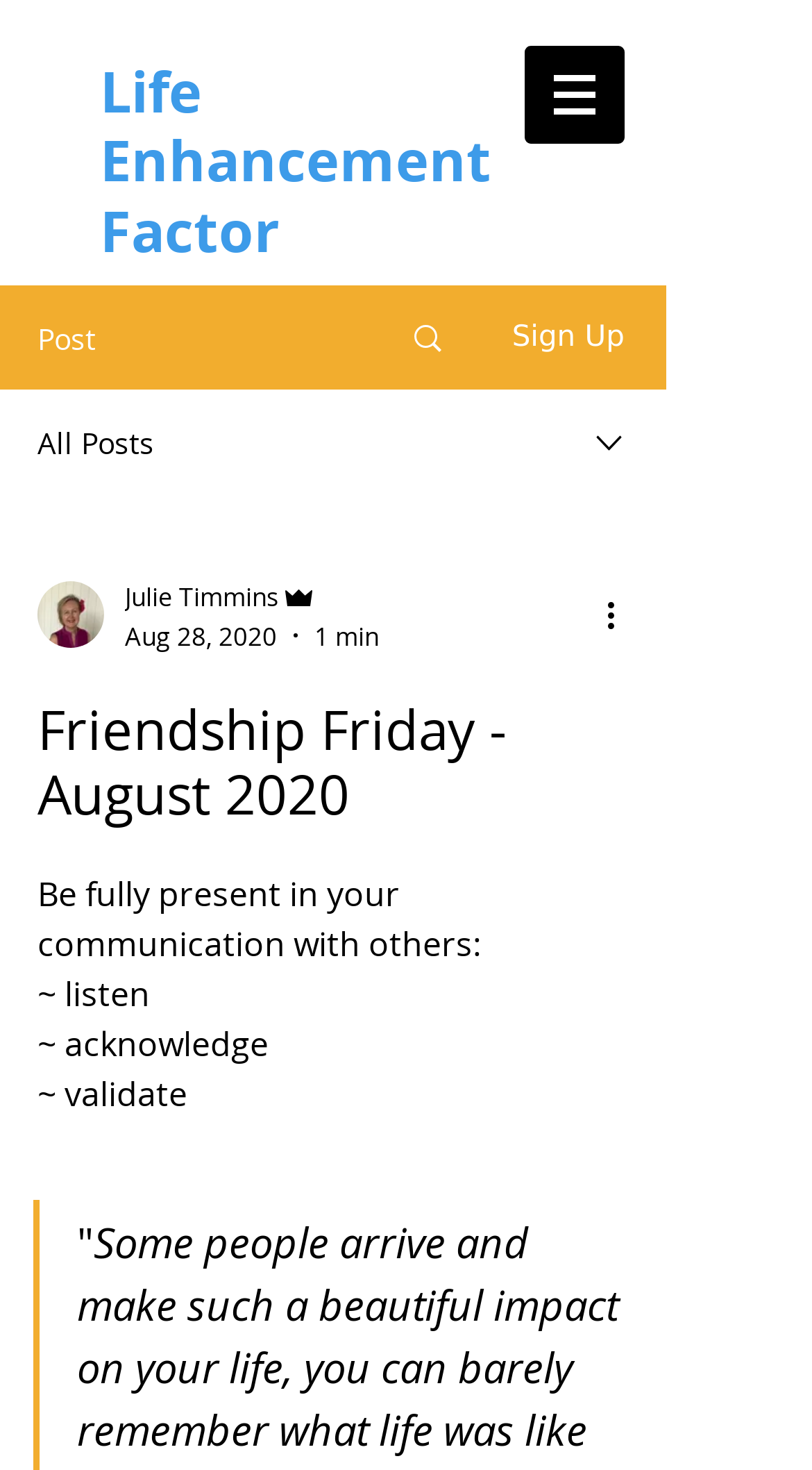Write an extensive caption that covers every aspect of the webpage.

This webpage is about "Friendship Friday - August 2020" and has a heading titled "Life Enhancement Factor" at the top left corner. Below it, there is a navigation menu labeled "Site" with a button that has a popup menu, accompanied by a small image. 

To the left of the navigation menu, there are several links and buttons, including "Post", "Sign Up", and "All Posts", each with its own image. On the right side of the navigation menu, there is a combobox with a dropdown menu, featuring the writer's picture, name "Julie Timmins", role "Admin", and the date "Aug 28, 2020". 

Below the combobox, there is a heading with the same title as the webpage, "Friendship Friday - August 2020". Underneath it, there are four lines of text, emphasizing the importance of being fully present in communication with others, specifically to listen, acknowledge, and validate. The text is followed by a quotation mark.